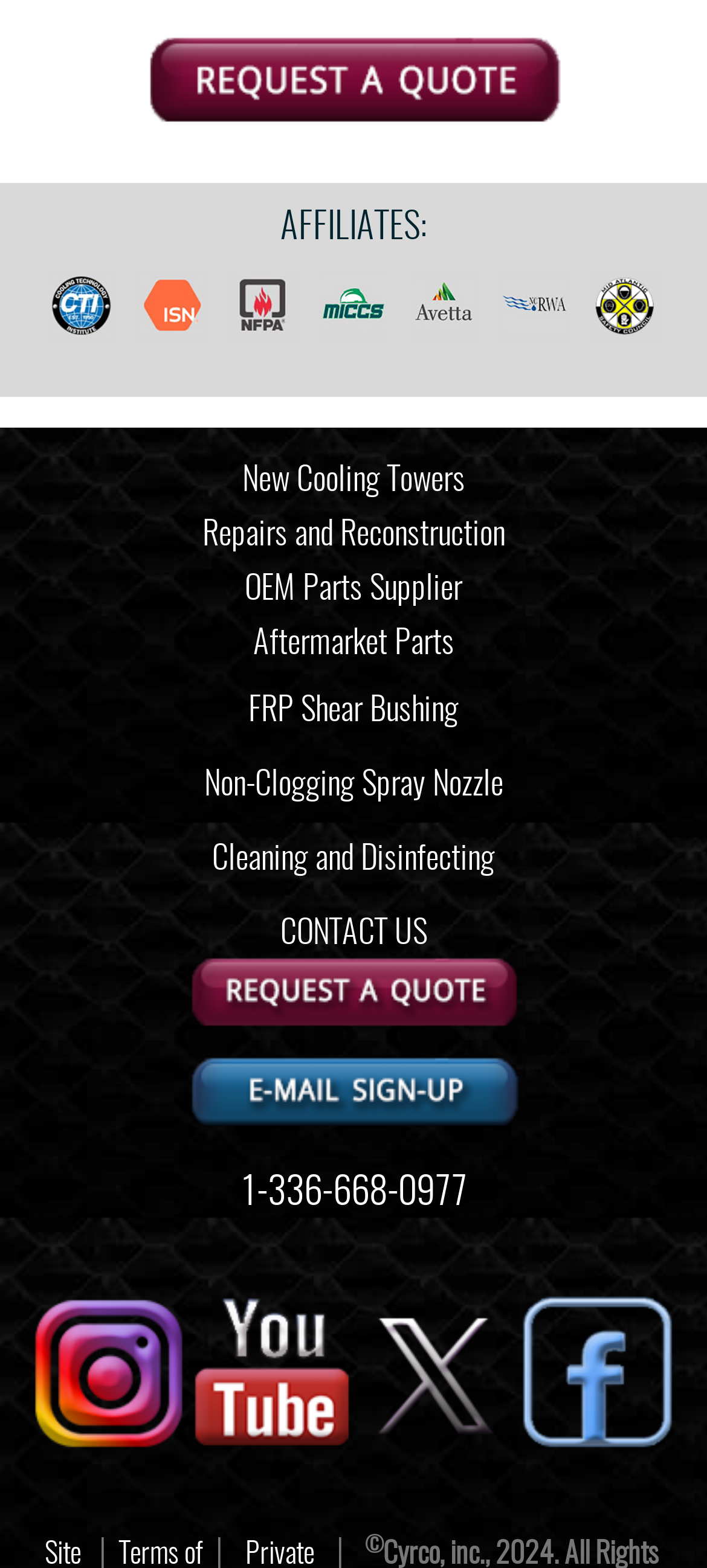What is the phone number listed on the webpage?
Based on the image, provide your answer in one word or phrase.

1-336-668-0977